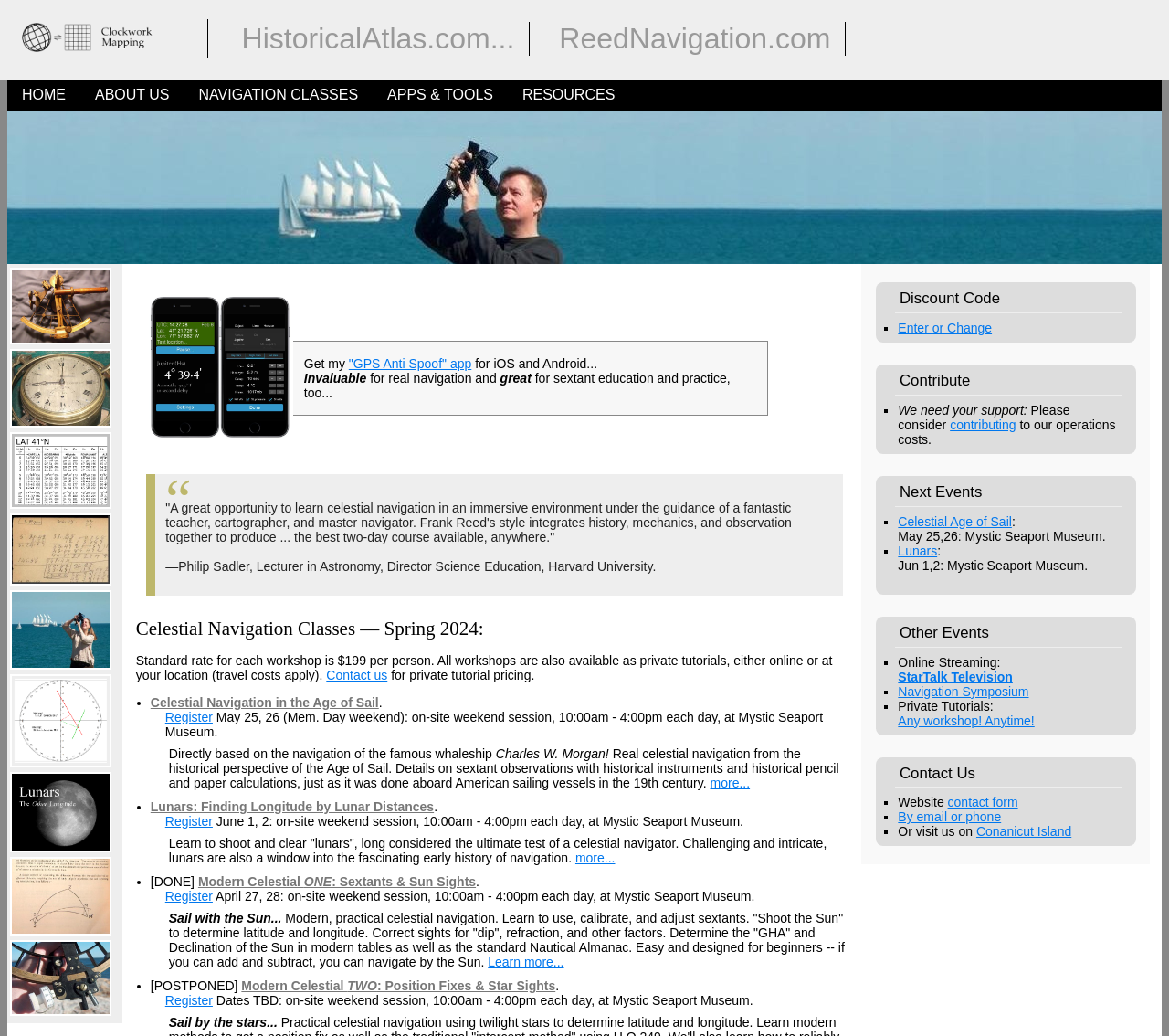Identify the bounding box coordinates for the element you need to click to achieve the following task: "Contact us for private tutorial pricing". Provide the bounding box coordinates as four float numbers between 0 and 1, in the form [left, top, right, bottom].

[0.279, 0.645, 0.331, 0.659]